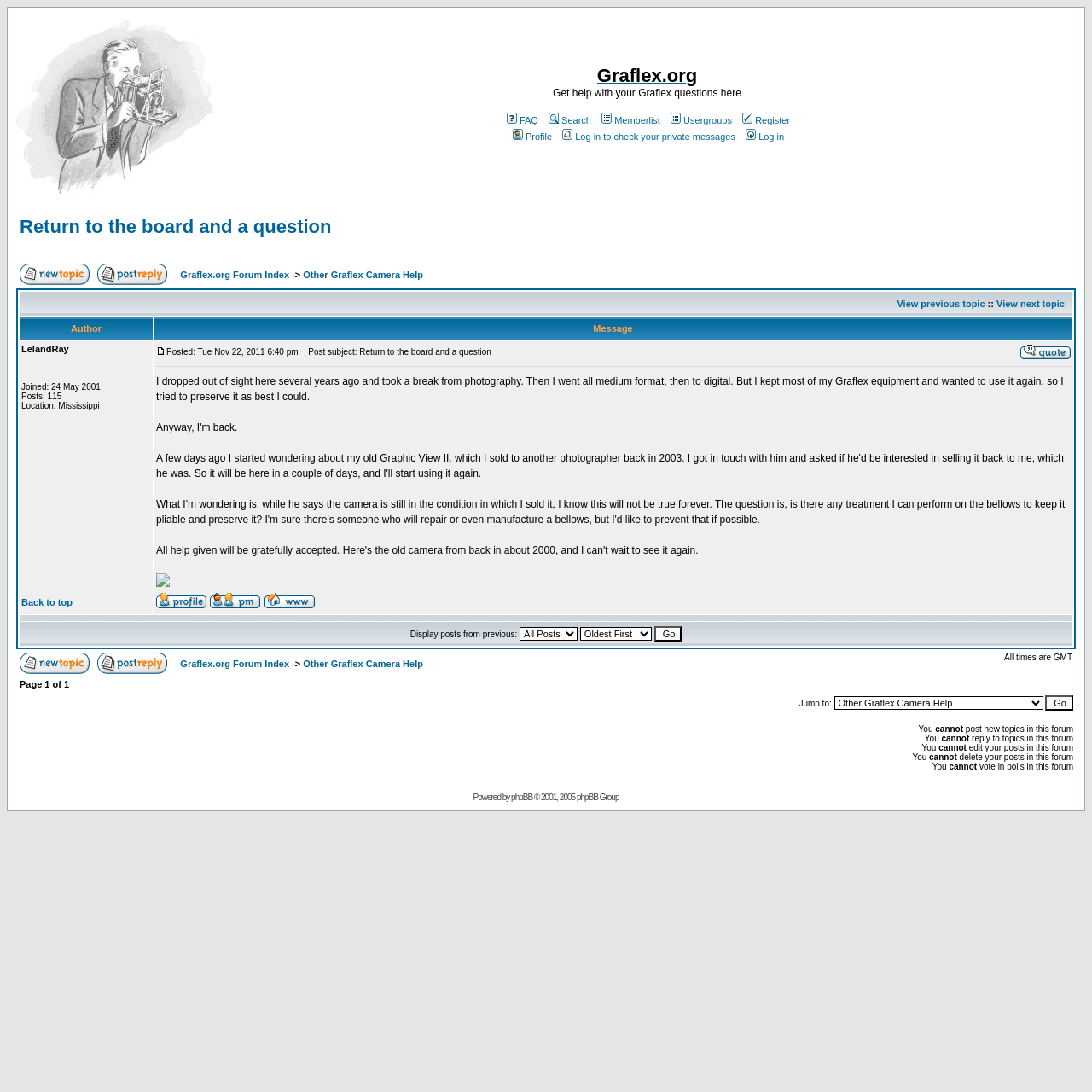What is the name of the forum?
Provide a one-word or short-phrase answer based on the image.

Graflex.org Forum Index